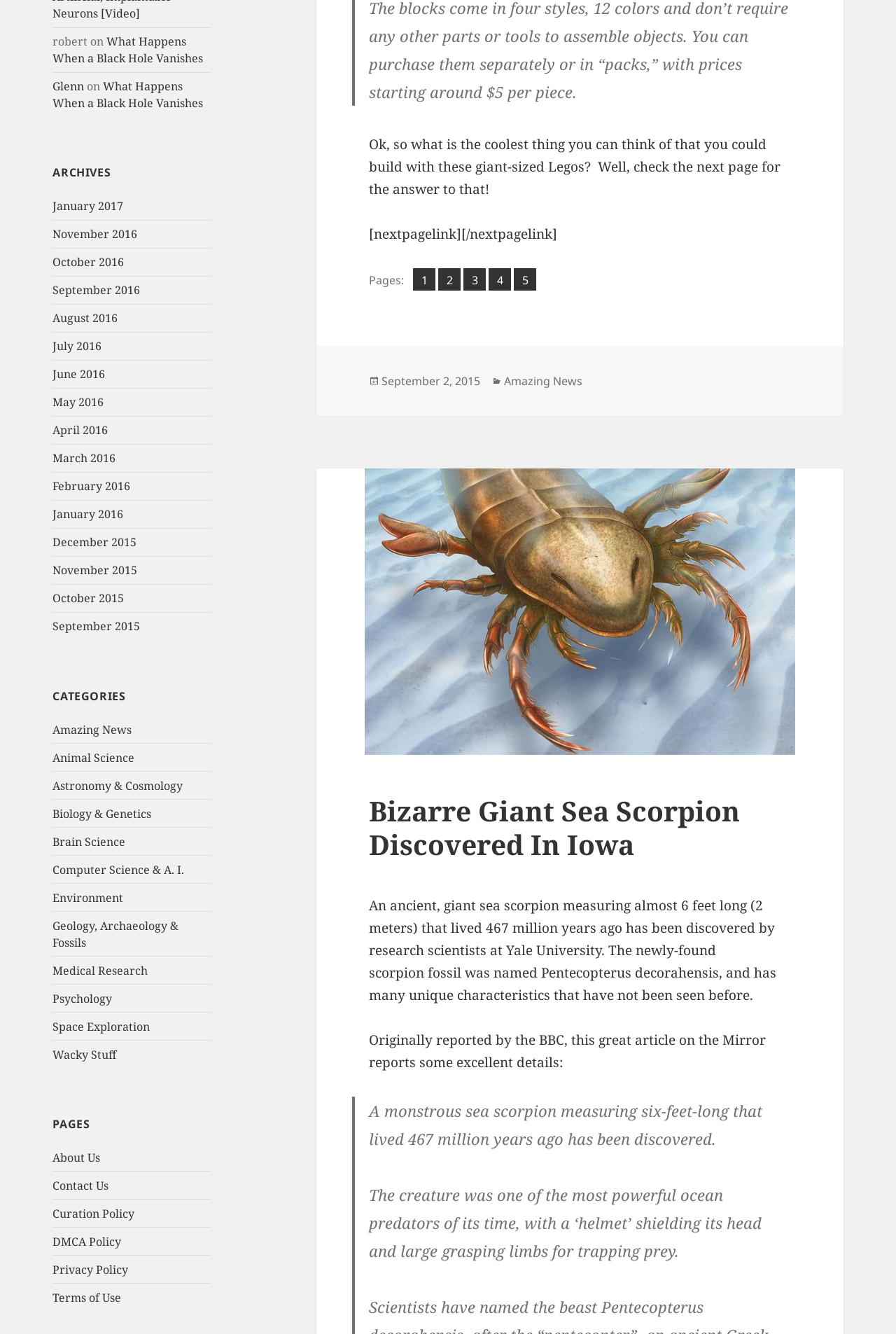Determine the bounding box coordinates of the element's region needed to click to follow the instruction: "Read 'Bizarre Giant Sea Scorpion Discovered In Iowa'". Provide these coordinates as four float numbers between 0 and 1, formatted as [left, top, right, bottom].

[0.412, 0.595, 0.882, 0.646]